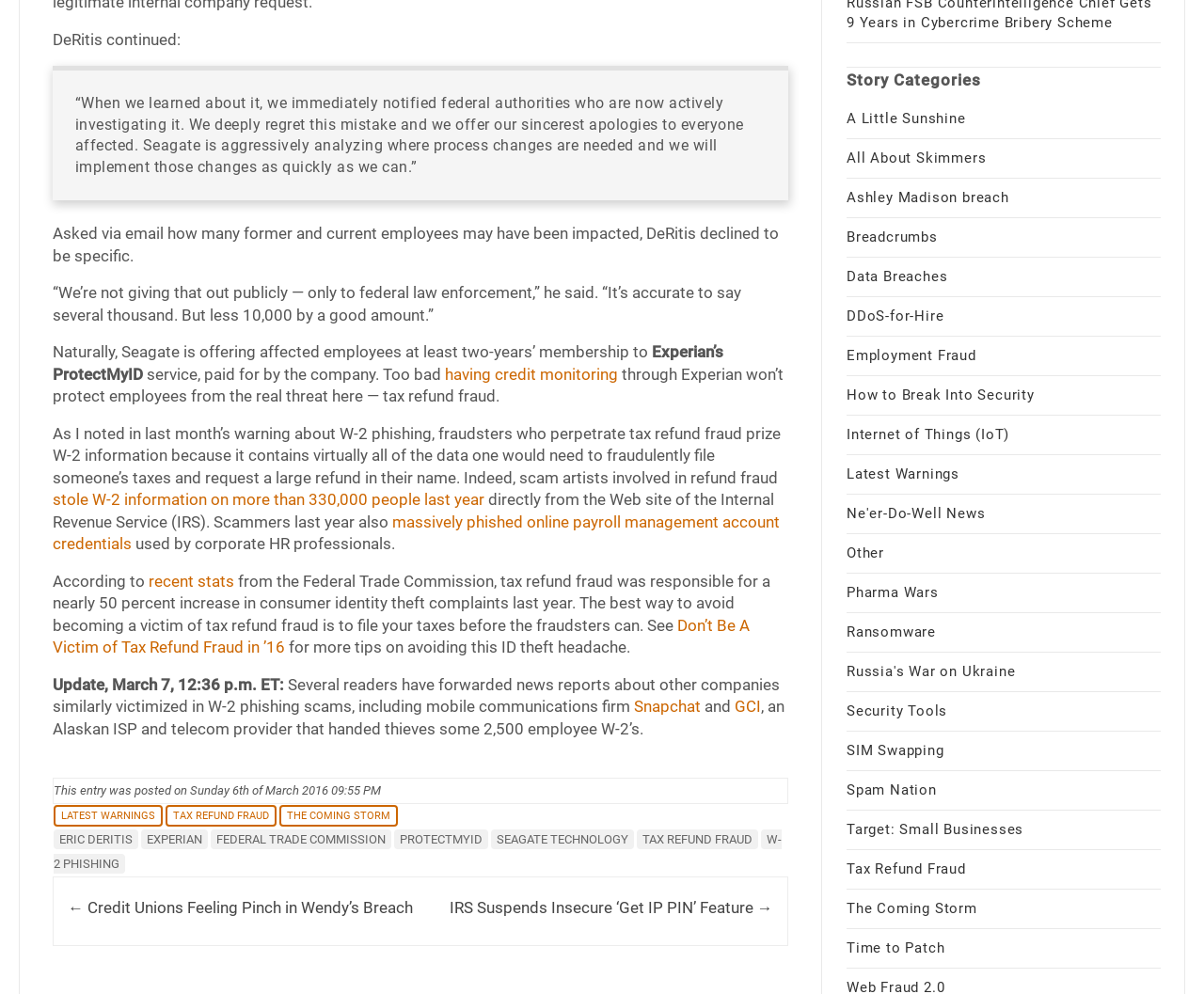Please give a short response to the question using one word or a phrase:
How many employee W-2's were handed to thieves in the GCI incident?

2,500